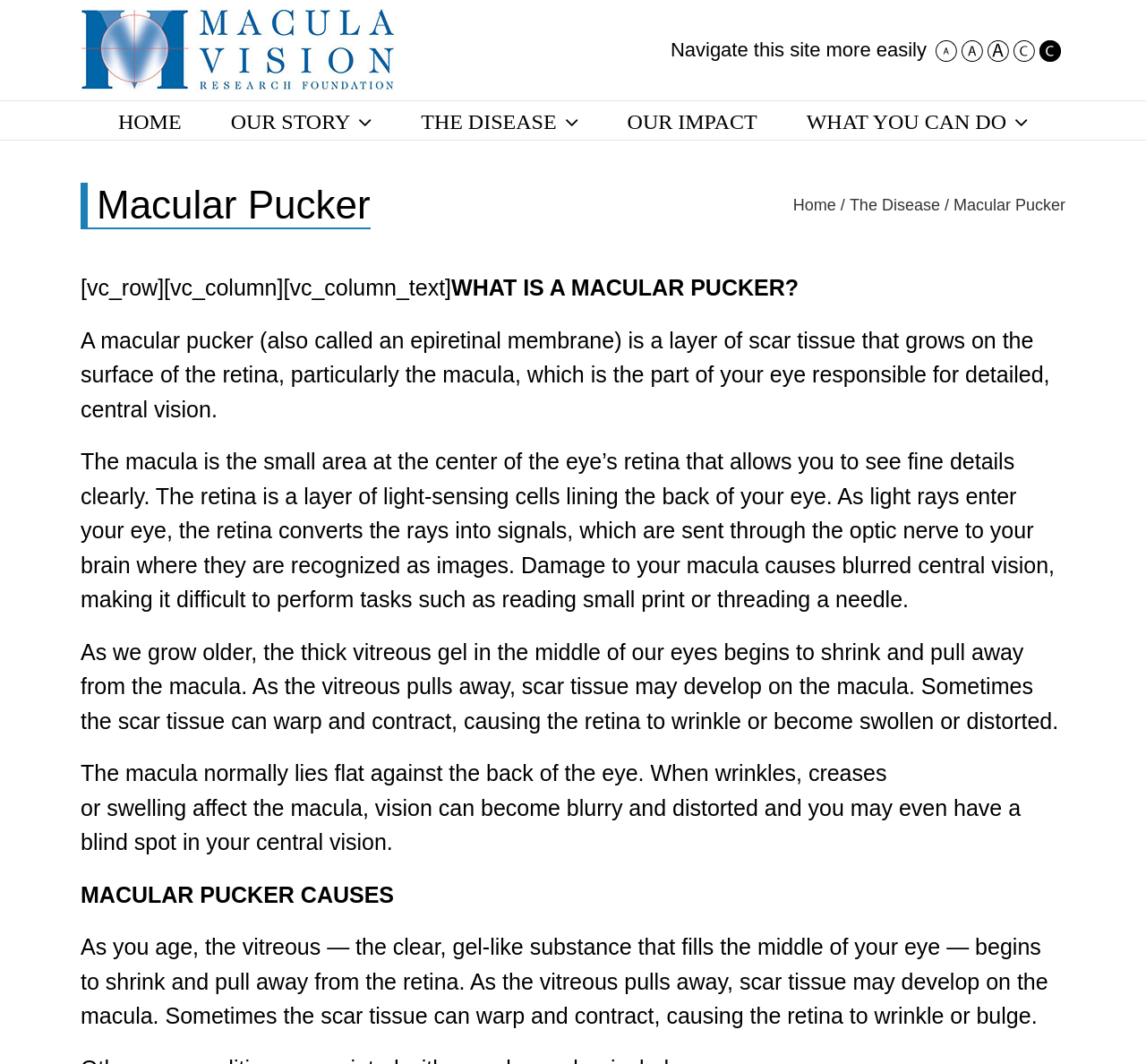Please provide the bounding box coordinates for the element that needs to be clicked to perform the following instruction: "Navigate to the home page". The coordinates should be given as four float numbers between 0 and 1, i.e., [left, top, right, bottom].

[0.103, 0.095, 0.158, 0.131]